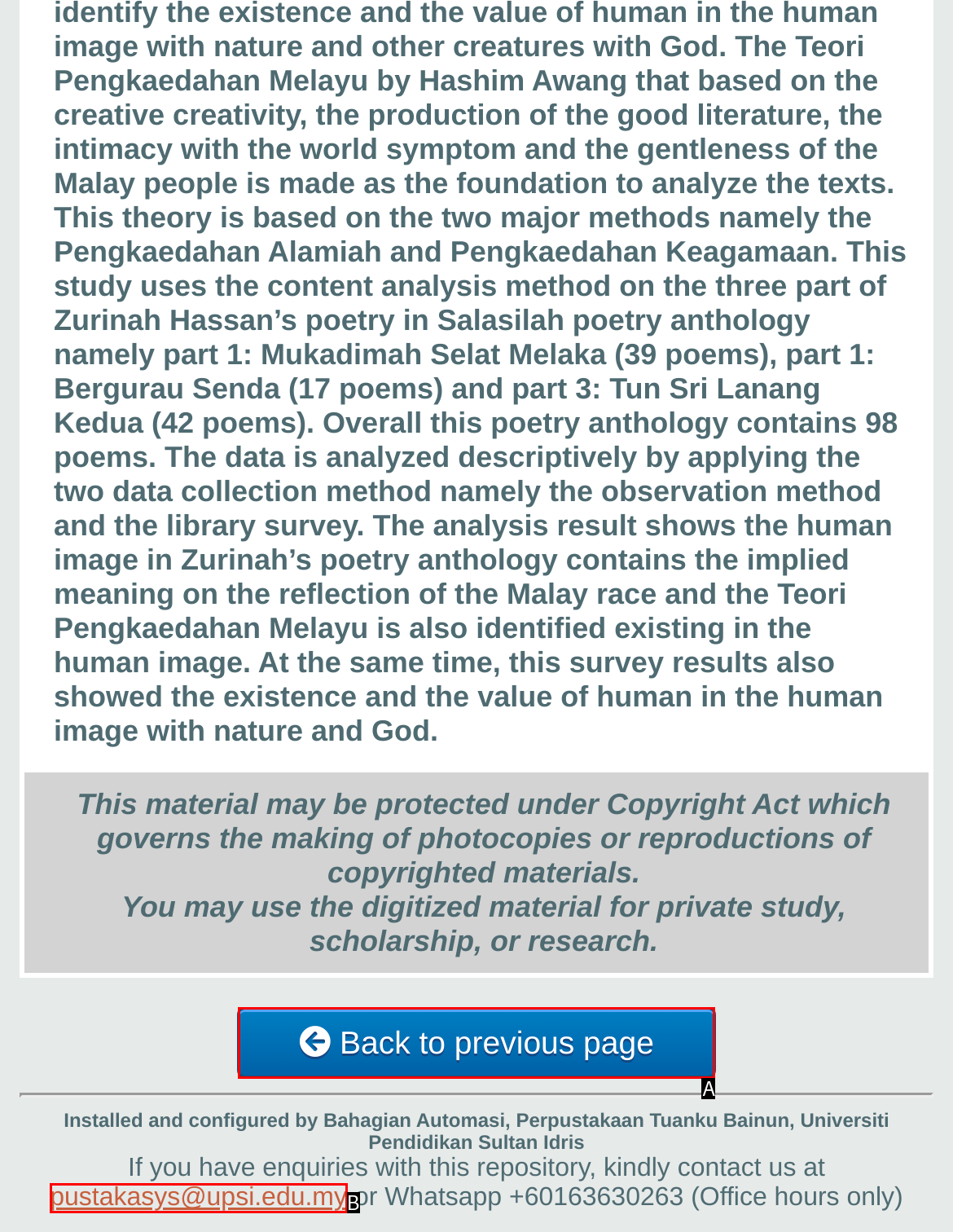Determine the option that best fits the description: Back to previous page
Reply with the letter of the correct option directly.

A